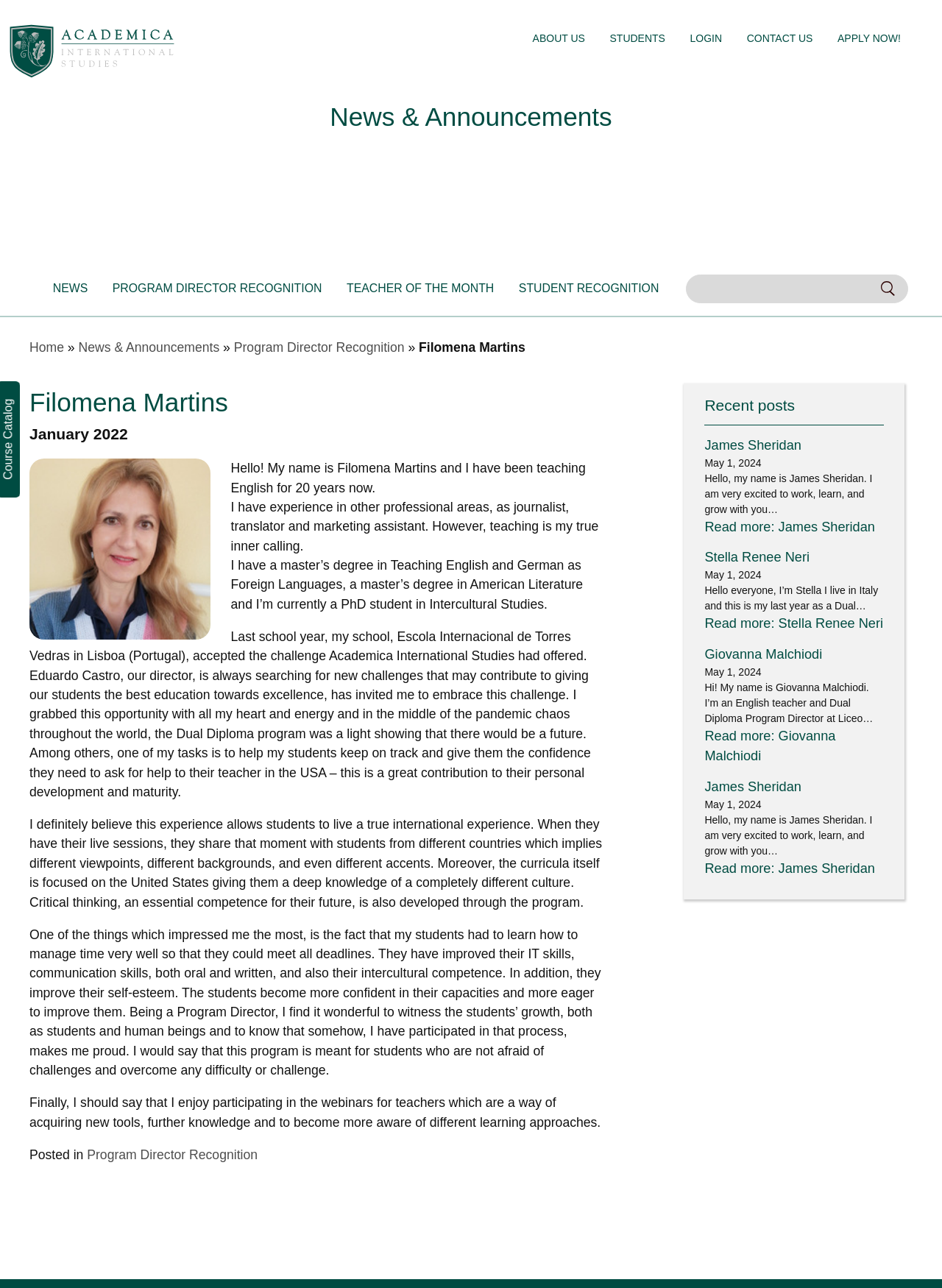Provide the bounding box coordinates of the section that needs to be clicked to accomplish the following instruction: "Download Andy App Player."

None